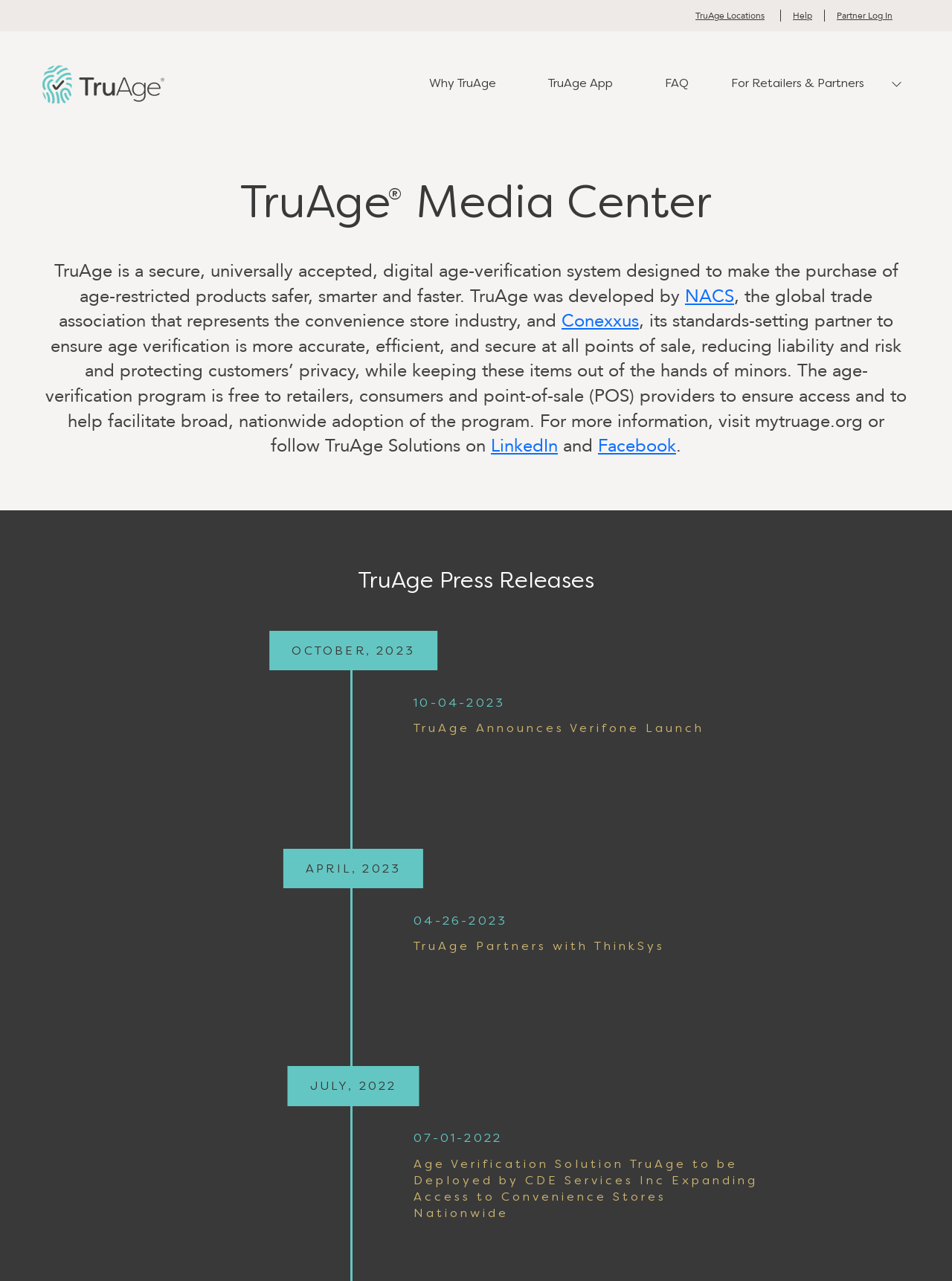Provide an in-depth description of the elements and layout of the webpage.

The webpage is titled "TruAge | Media Center" and appears to be a media center or press release page for TruAge, a digital age-verification system. 

At the top of the page, there are three links: "TruAge Locations", "Help", and "Partner Log In", aligned horizontally and taking up about half of the page's width. To the left of these links is a logo, which is an image with a link. 

Below the logo, there are five links: "Why TruAge", "TruAge App", "FAQ", and "For Retailers & Partners", also aligned horizontally and taking up about three-quarters of the page's width. 

The main content of the page starts with a heading "TruAge Media Center" followed by a paragraph of text that describes TruAge as a secure digital age-verification system. The text also mentions that TruAge was developed by NACS, a global trade association, and Conexxus, its standards-setting partner. 

There are three social media links, "LinkedIn" and "Facebook", placed below the paragraph. 

The next section of the page is titled "TruAge Press Releases" and lists several press releases with dates, including "10-04-2023", "04-26-2023", and "07-01-2022". Each press release has a link to the full article. The dates are listed in a hierarchical structure, with the month and year listed above the specific date.